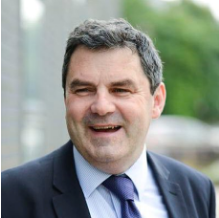Elaborate on the elements present in the image.

The image features Professor Jonathan Drennan, a prominent figure in the field of healthcare and research. He is currently affiliated with University College Cork in Ireland, where he holds the Chair of Nursing and Health Services Research. Professor Drennan is actively involved in various EU projects, particularly focusing on human factors in safety and security, as well as the transformation of work within the Magnet4Europe initiative. He has contributed significantly to international academic literature, enhancing our understanding of diverse research areas, including clinical research, health service evaluations, and psychometrics. The image captures Professor Drennan with a warm smile against a backdrop that suggests a professional setting, reflecting both his approachable demeanor and commitment to his work in improving health and wellbeing in the healthcare workplace.